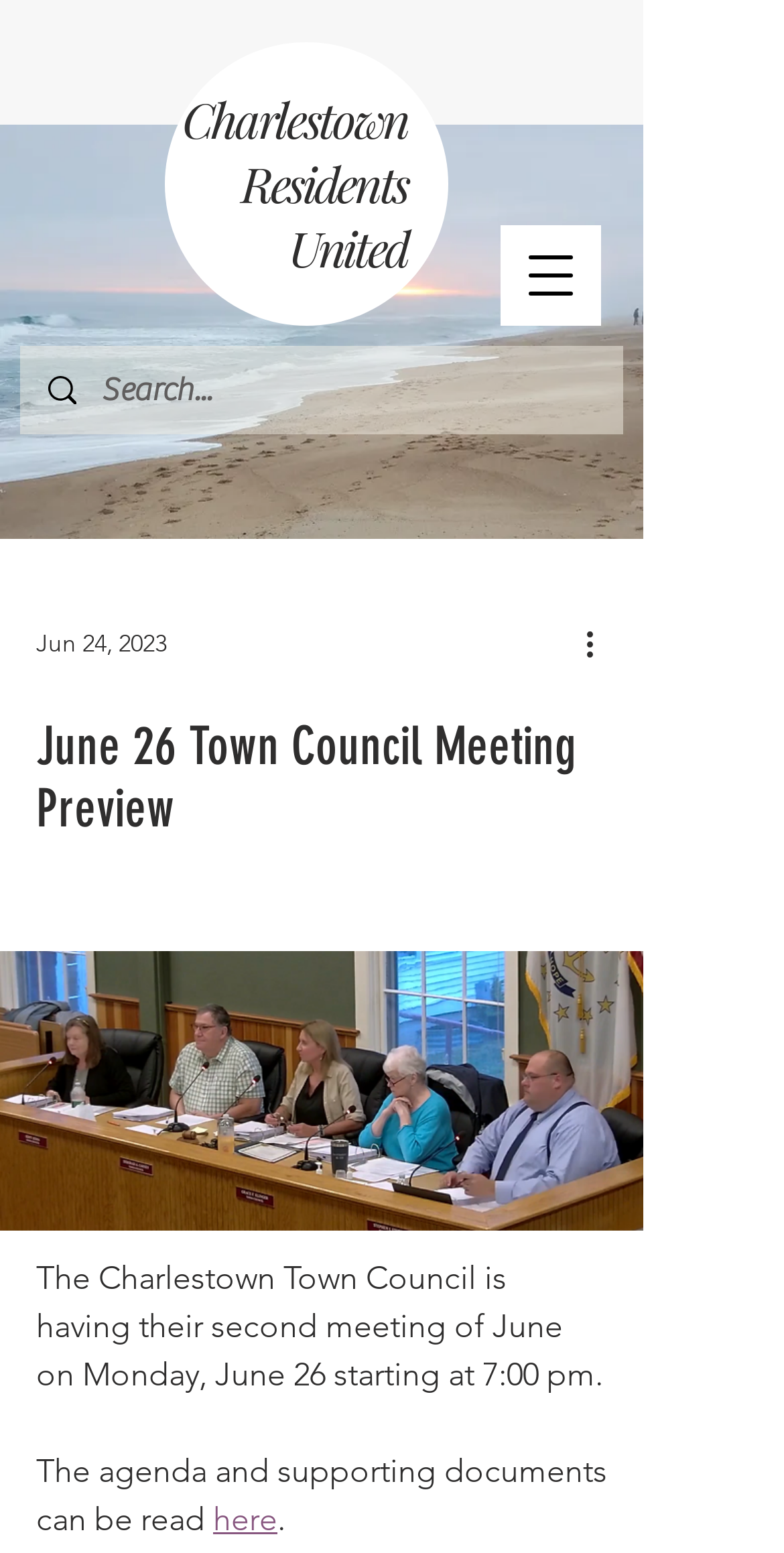Please answer the following query using a single word or phrase: 
What time does the meeting start?

7:00 pm